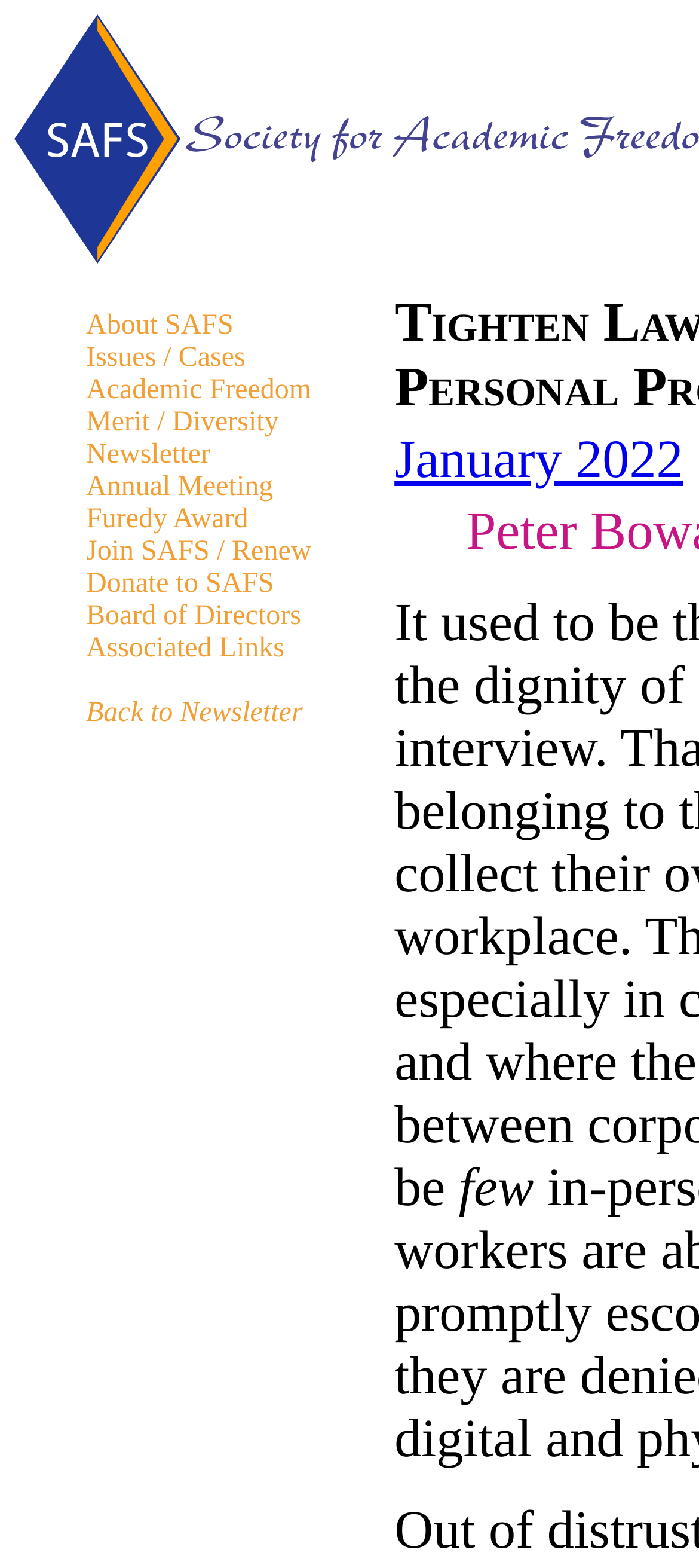Offer an extensive depiction of the webpage and its key elements.

The webpage appears to be related to the organization SAFS, with a focus on a specific issue, "Tighten Law to Force Employers to Return Personal Property to Terminated Employees". 

At the top of the page, there is a navigation menu with 11 links, including "About SAFS", "Issues / Cases", "Academic Freedom", and others, all aligned horizontally and positioned near the top left corner of the page. 

Below the navigation menu, there is a section with a link "Back to Newsletter" on the top left, and a sub-link "January 2022" to its right. 

Further down, there is a single line of text that reads "few". The rest of the page content is not immediately apparent from the provided accessibility tree.